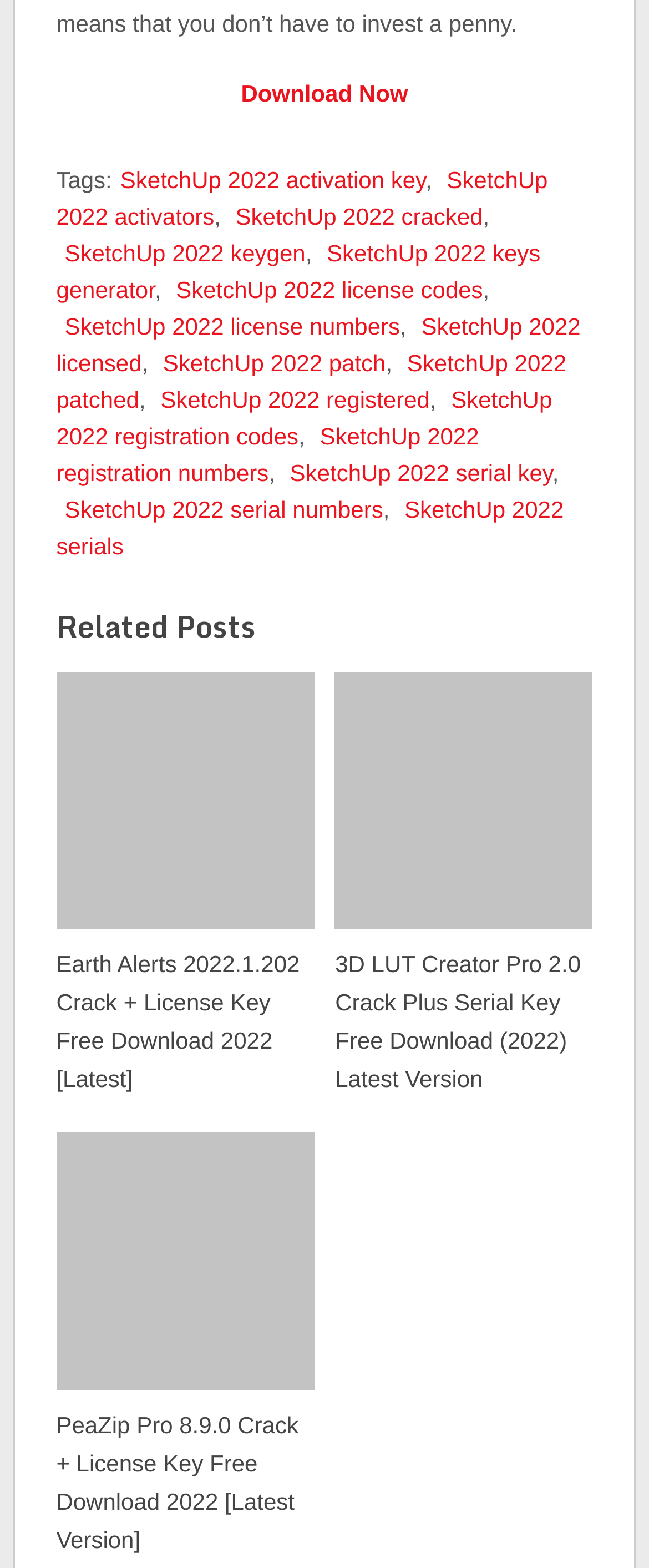Consider the image and give a detailed and elaborate answer to the question: 
What is the format of the 'Related Posts' content?

The 'Related Posts' section consists of article links, each accompanied by an image, and a heading that describes the content of the article, suggesting that the format is a list of article links with images.